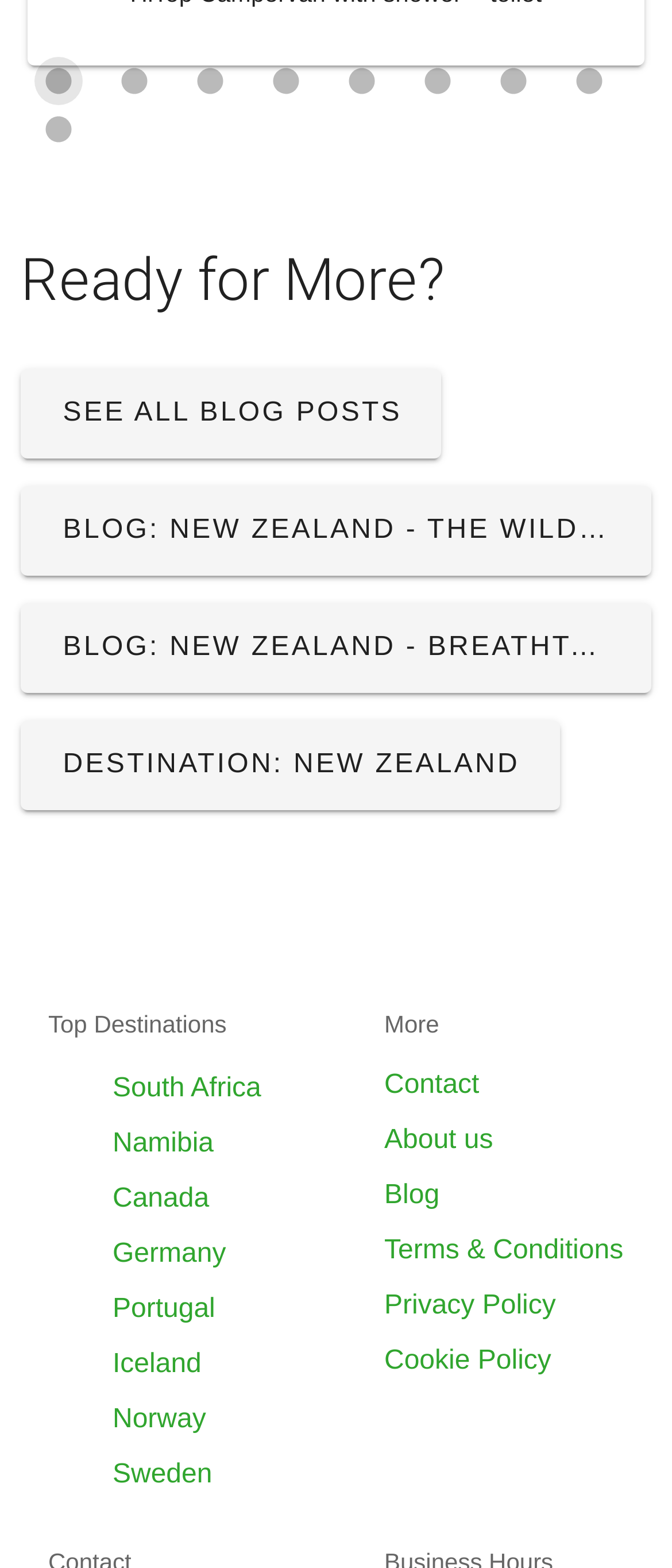Please identify the bounding box coordinates of the clickable area that will allow you to execute the instruction: "View all blog posts".

[0.031, 0.235, 0.657, 0.292]